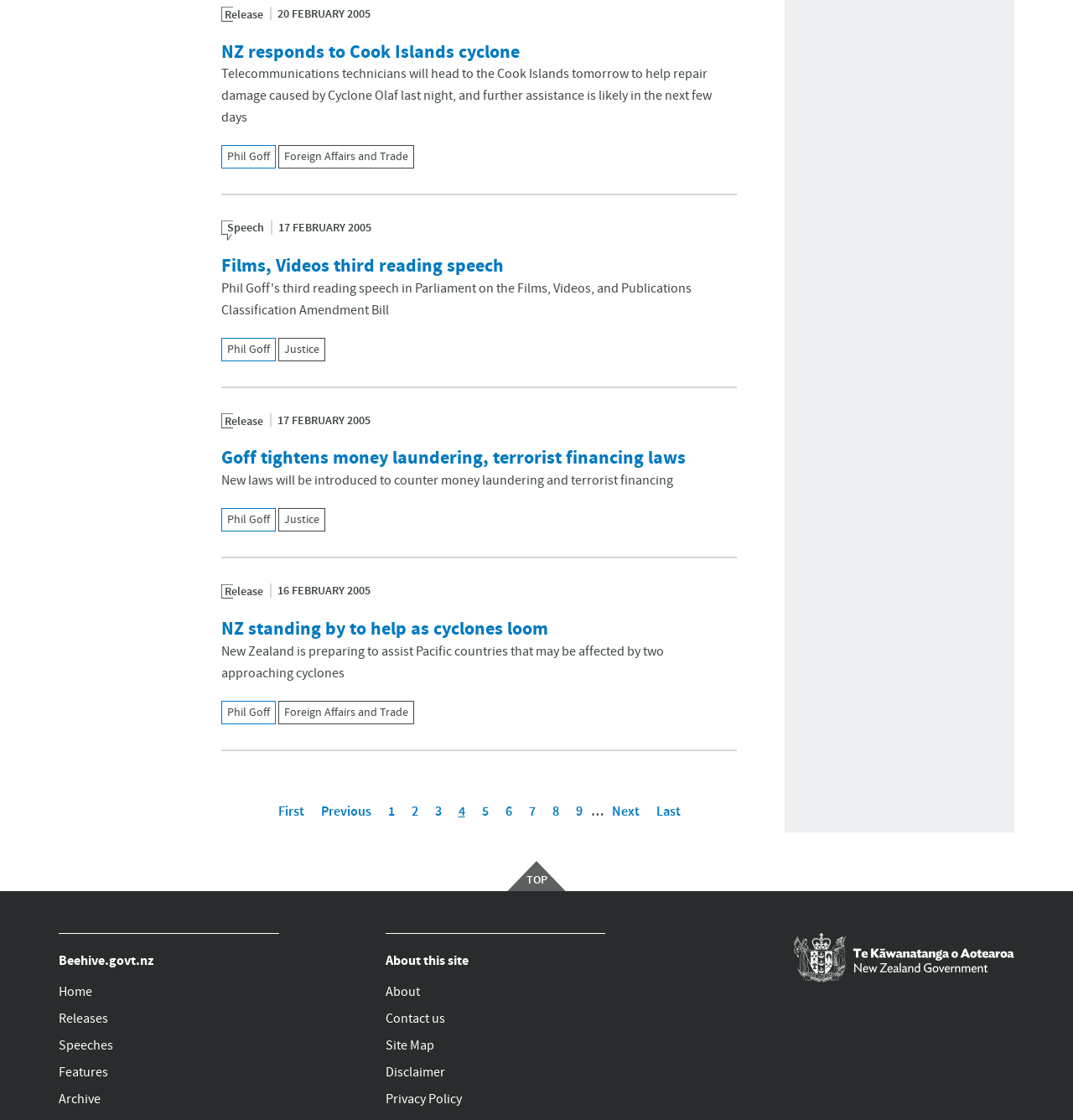Determine the bounding box for the HTML element described here: "Top". The coordinates should be given as [left, top, right, bottom] with each number being a float between 0 and 1.

[0.473, 0.769, 0.527, 0.796]